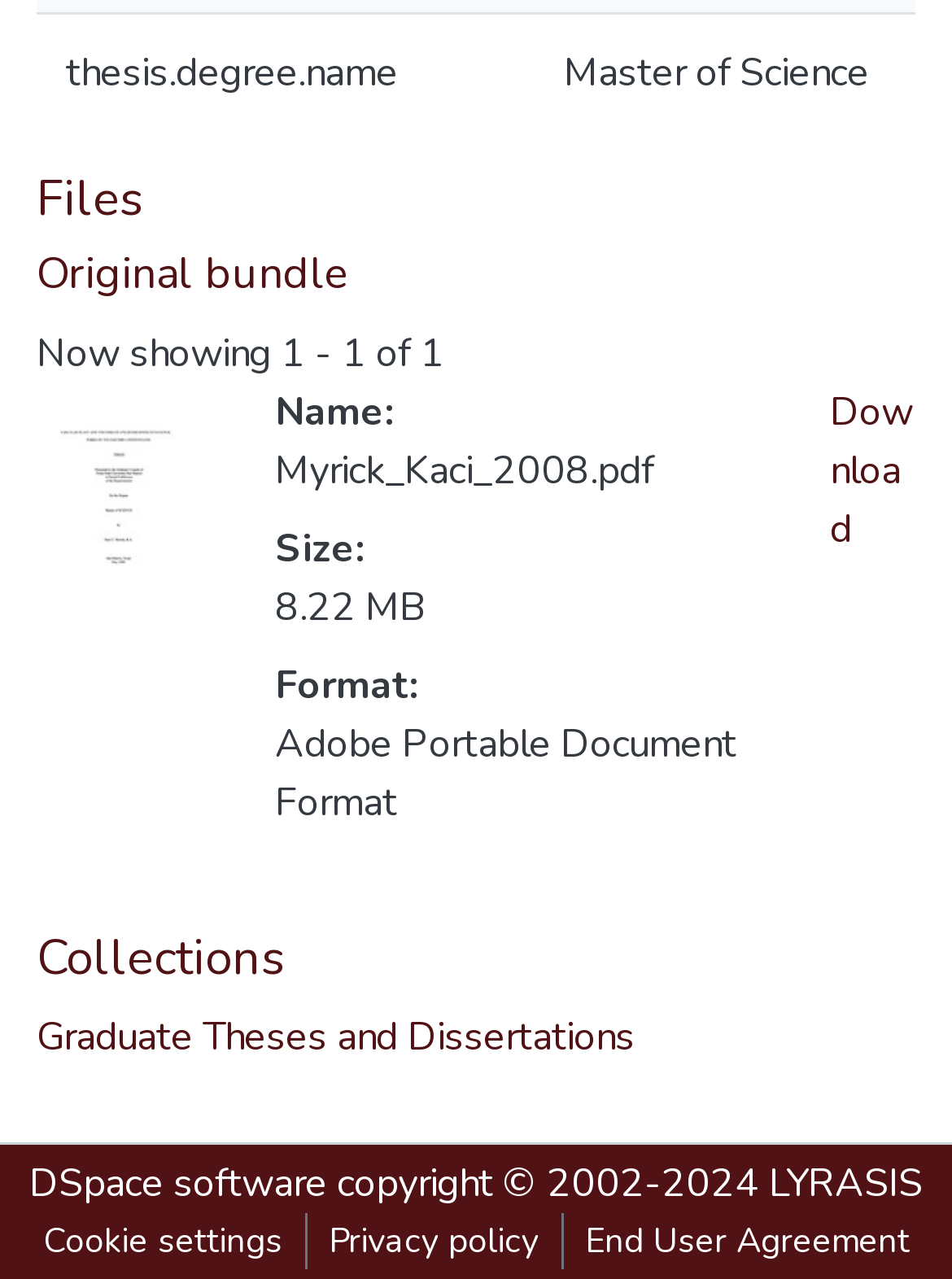Respond to the question below with a single word or phrase: What is the collection name?

Graduate Theses and Dissertations